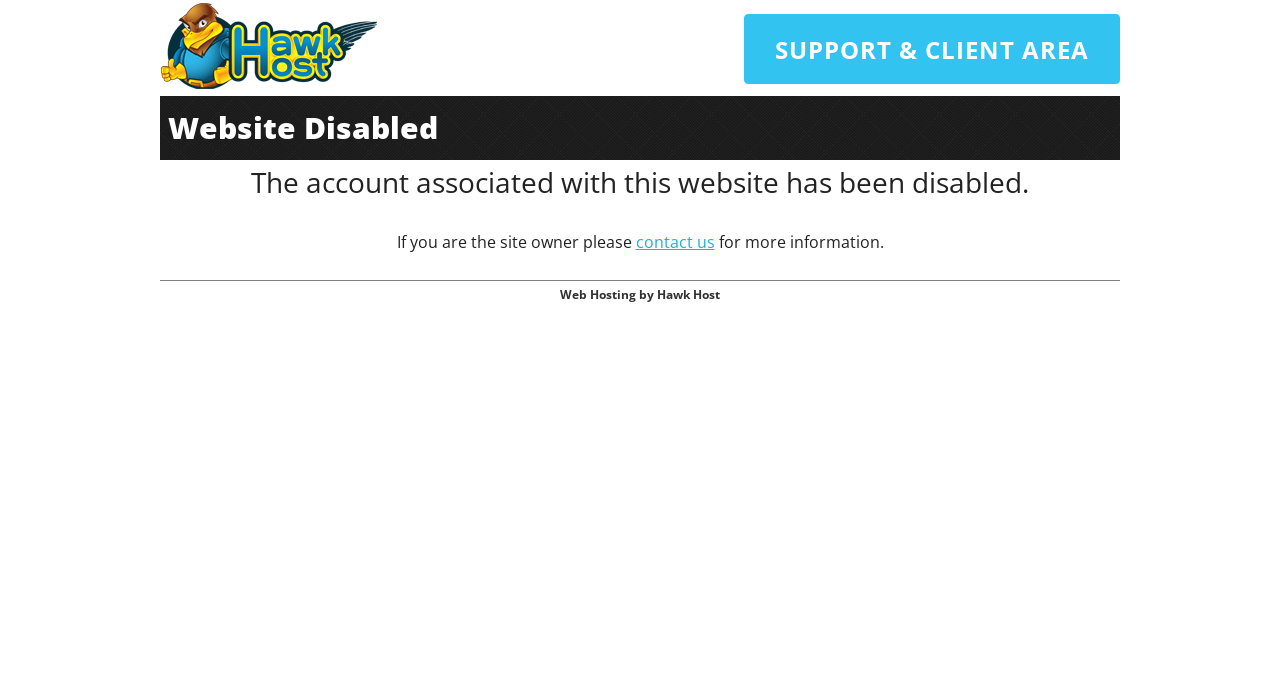Reply to the question with a single word or phrase:
What should the site owner do to get more information?

Contact us